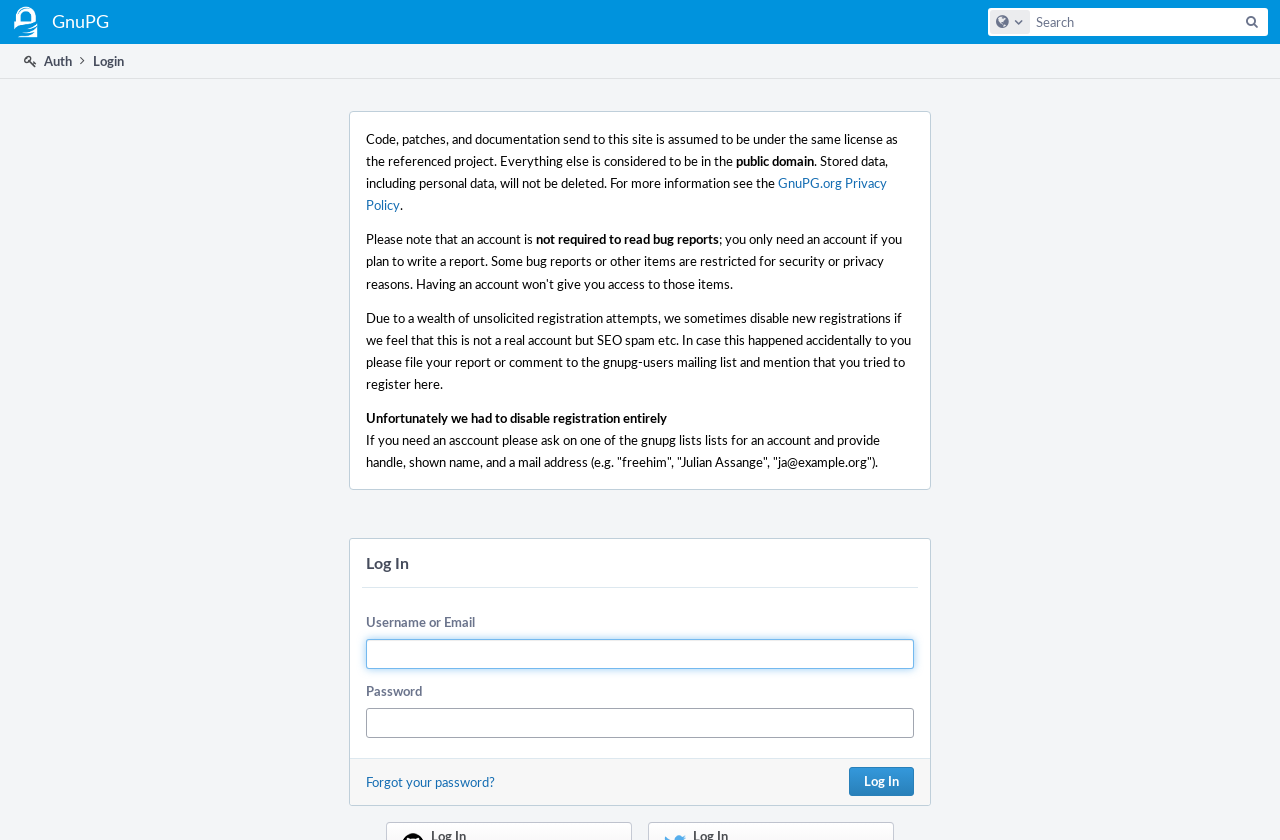Given the description: "Configure Global Search", determine the bounding box coordinates of the UI element. The coordinates should be formatted as four float numbers between 0 and 1, [left, top, right, bottom].

[0.773, 0.012, 0.805, 0.04]